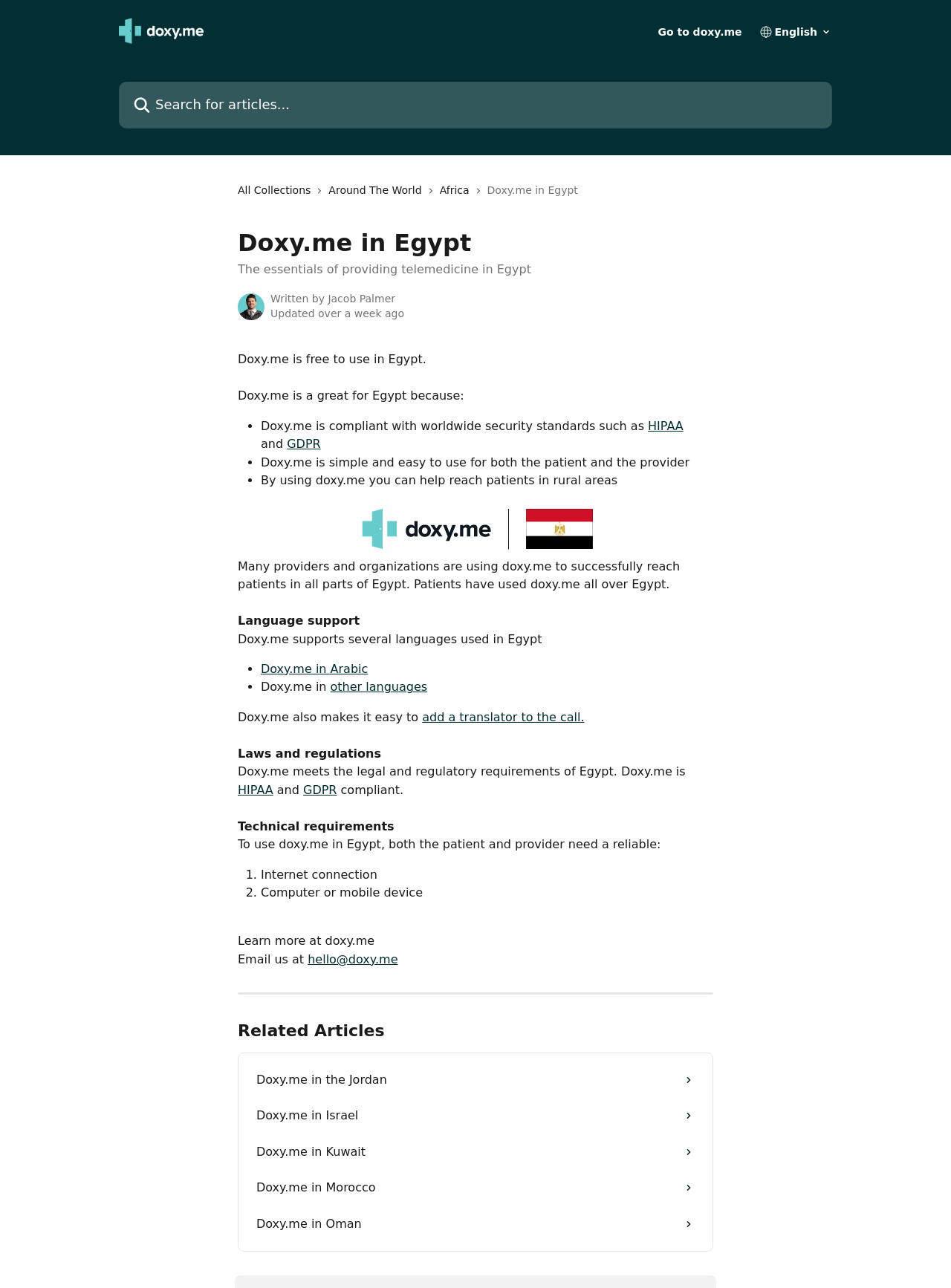Examine the image carefully and respond to the question with a detailed answer: 
What is required for patients and providers to use Doxy.me in Egypt?

The webpage states that to use Doxy.me in Egypt, both the patient and provider need a reliable internet connection and a computer or mobile device, as mentioned in the section 'Technical requirements'.